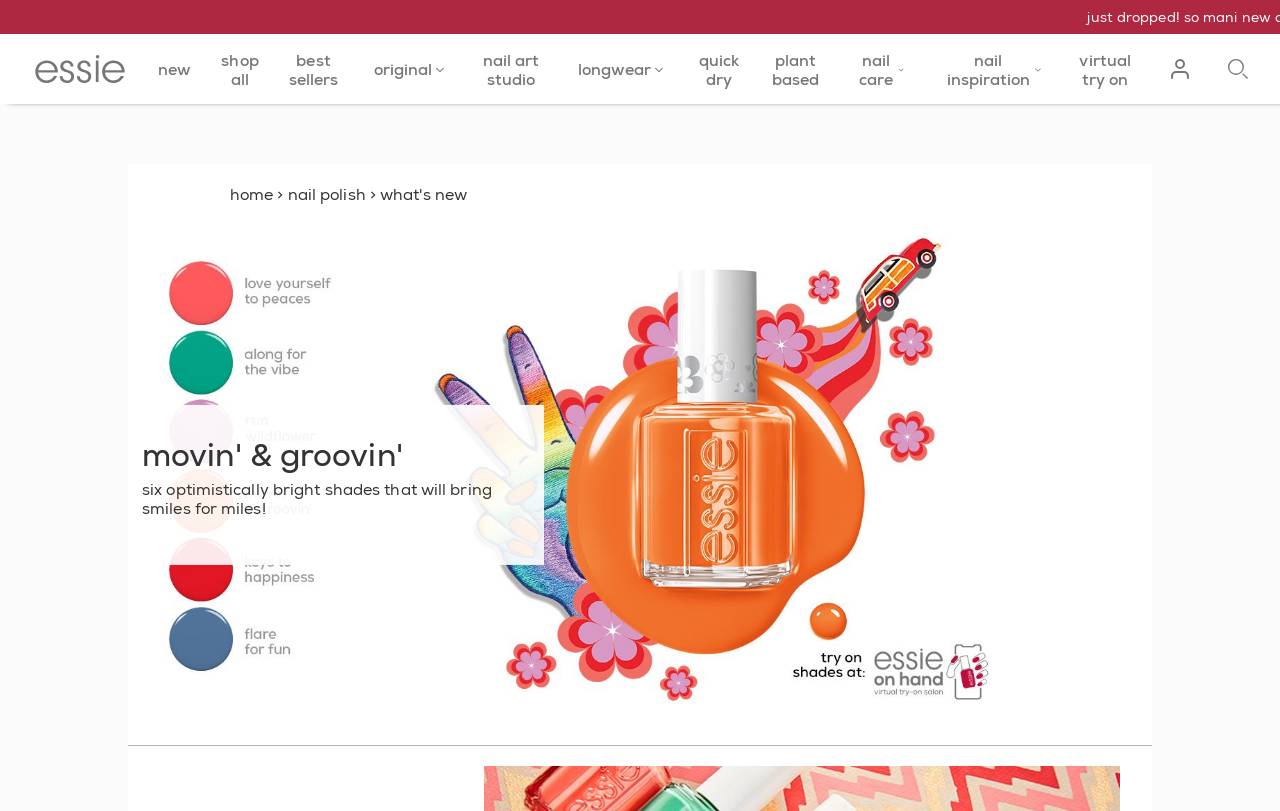Please specify the coordinates of the bounding box for the element that should be clicked to carry out this instruction: "go to new products page". The coordinates must be four float numbers between 0 and 1, formatted as [left, top, right, bottom].

[0.123, 0.061, 0.149, 0.111]